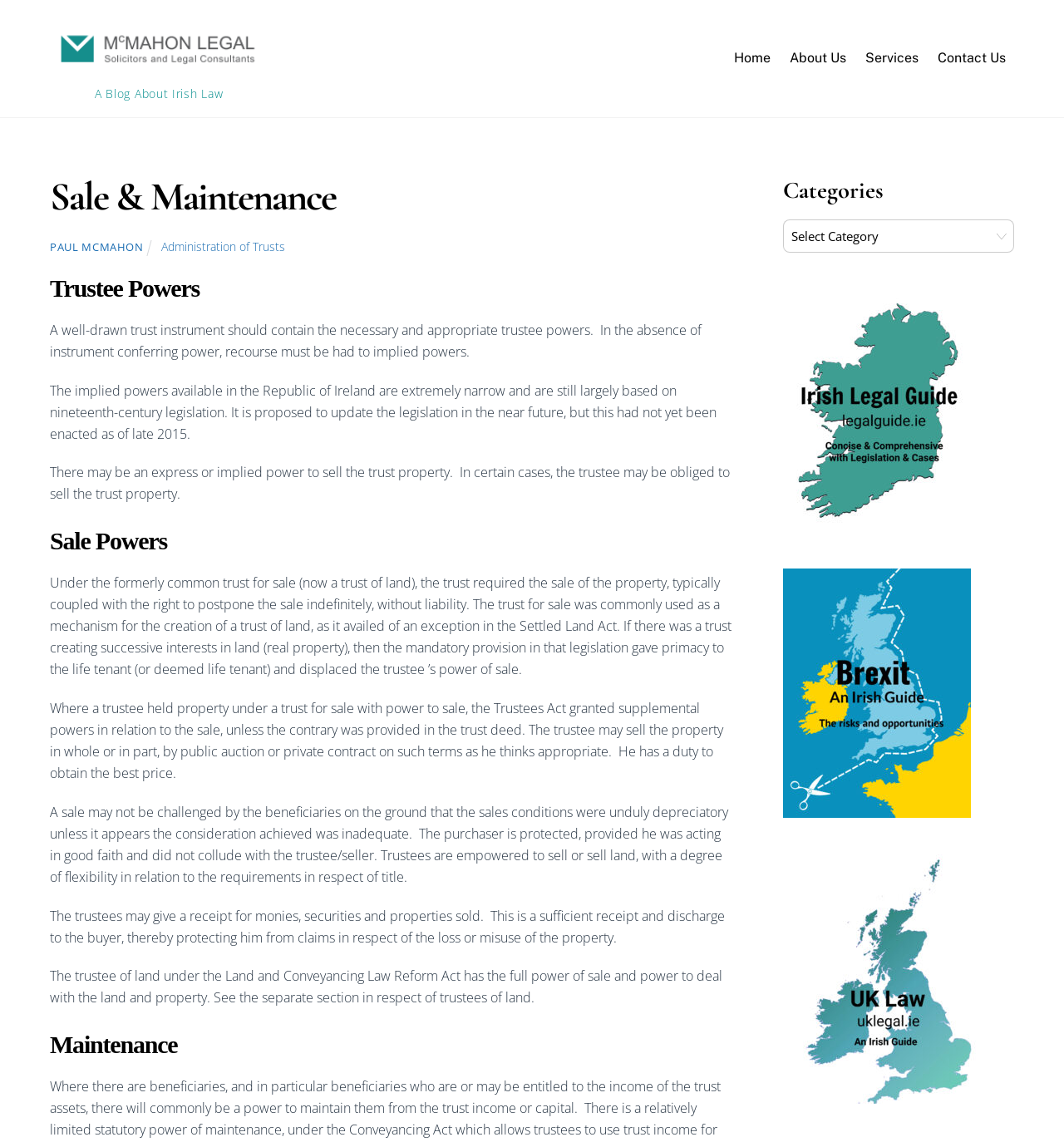Locate the bounding box coordinates of the element's region that should be clicked to carry out the following instruction: "Read the 'New Features and Improvements' section". The coordinates need to be four float numbers between 0 and 1, i.e., [left, top, right, bottom].

None